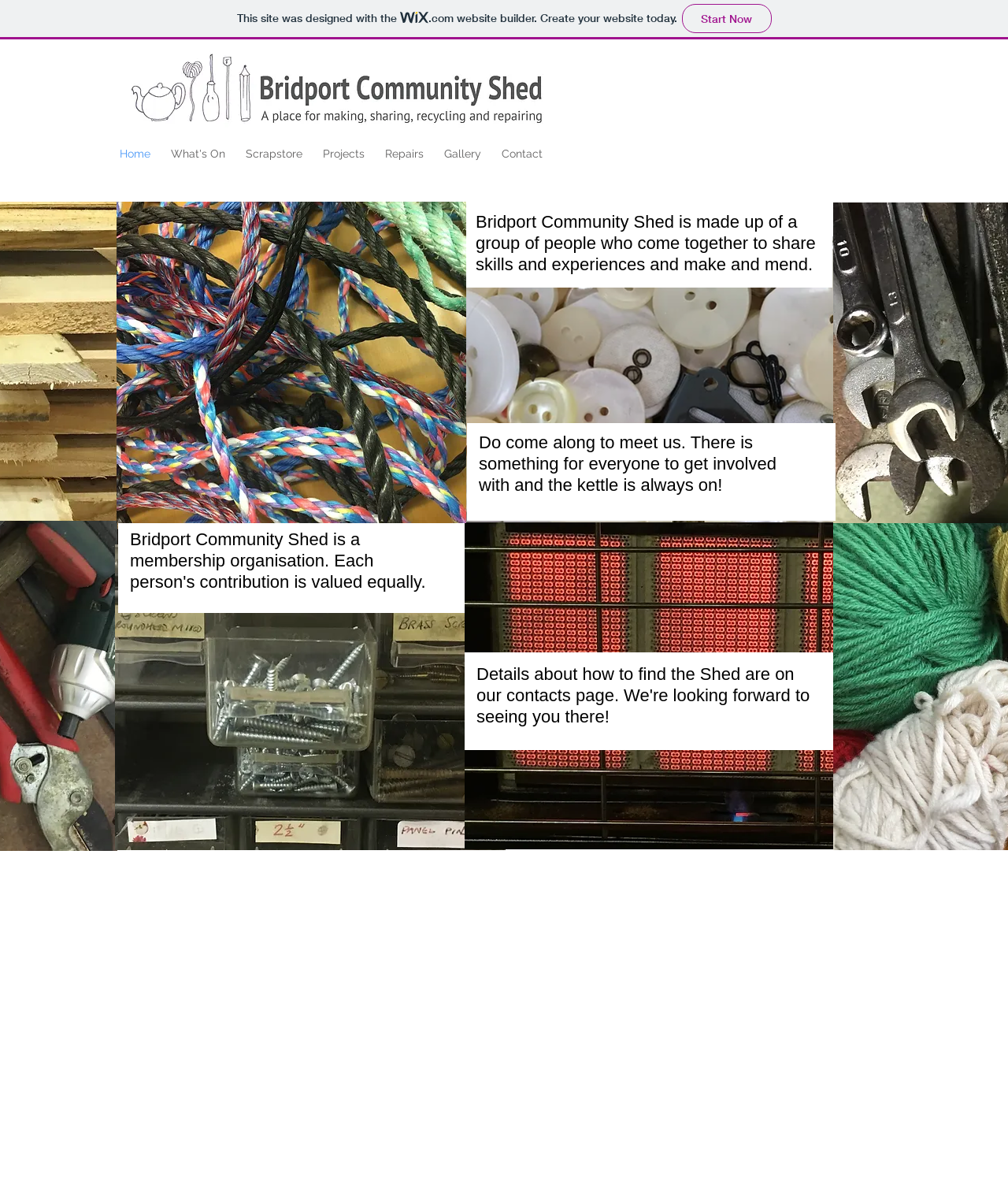Using a single word or phrase, answer the following question: 
What is the purpose of Bridport Community Shed?

Share skills and experiences